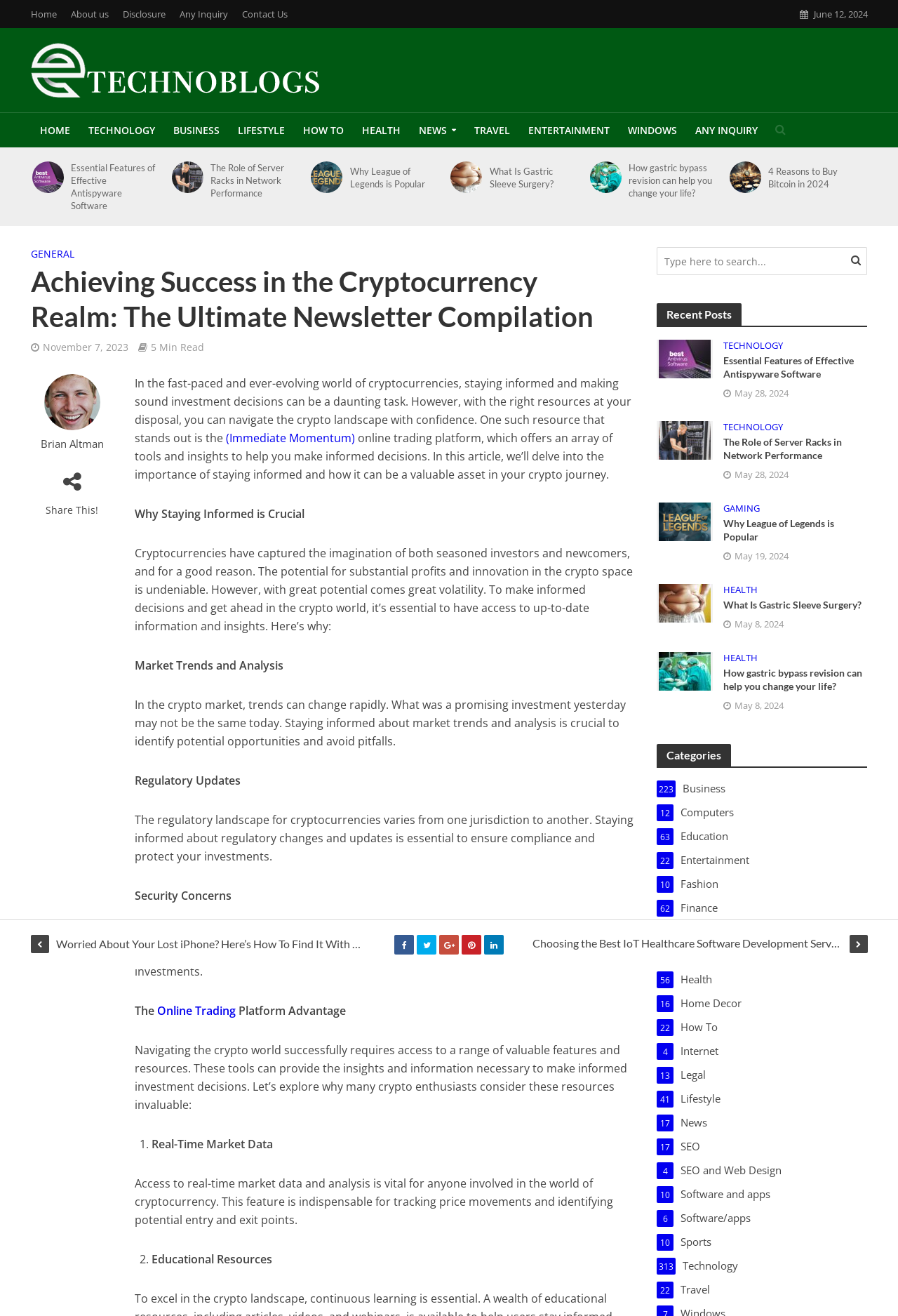Provide a thorough description of the webpage's content and layout.

This webpage is about achieving success in the cryptocurrency realm, specifically highlighting the importance of staying informed and making sound investment decisions. At the top, there is a navigation bar with links to "Home", "About us", "Disclosure", "Any Inquiry", and "Contact Us". On the right side, there is a date "June 12, 2024" and a logo "E Techno Blogs" with an image.

Below the navigation bar, there is a section with multiple links to various categories such as "HOME", "TECHNOLOGY", "BUSINESS", "LIFESTYLE", "HOW TO", "HEALTH", "NEWS", "TRAVEL", "ENTERTAINMENT", and "WINDOWS". 

The main content of the webpage is divided into several sections. The first section has a heading "Achieving Success in the Cryptocurrency Realm: The Ultimate Newsletter Compilation" and a subheading "November 7, 2023". There is a brief introduction to the importance of staying informed in the cryptocurrency world, followed by a link to an online trading platform.

The next section is titled "Why Staying Informed is Crucial" and explains the importance of staying informed in the cryptocurrency market, highlighting the need to stay up-to-date with market trends and analysis, regulatory updates, and security concerns.

The following section discusses the advantages of an online trading platform, including access to real-time market data, educational resources, and other valuable features.

Throughout the webpage, there are multiple links to various articles and resources, including "Essential Features of Effective Antispyware Software", "The Role of Server Racks in Network Performance", "League of Legends", "What Is Gastric Sleeve Surgery?", and "How gastric bypass revision can help you change your life?". There are also images accompanying some of these links.

At the bottom of the webpage, there is a call-to-action to share the content, followed by a brief conclusion summarizing the importance of staying informed in the cryptocurrency world.